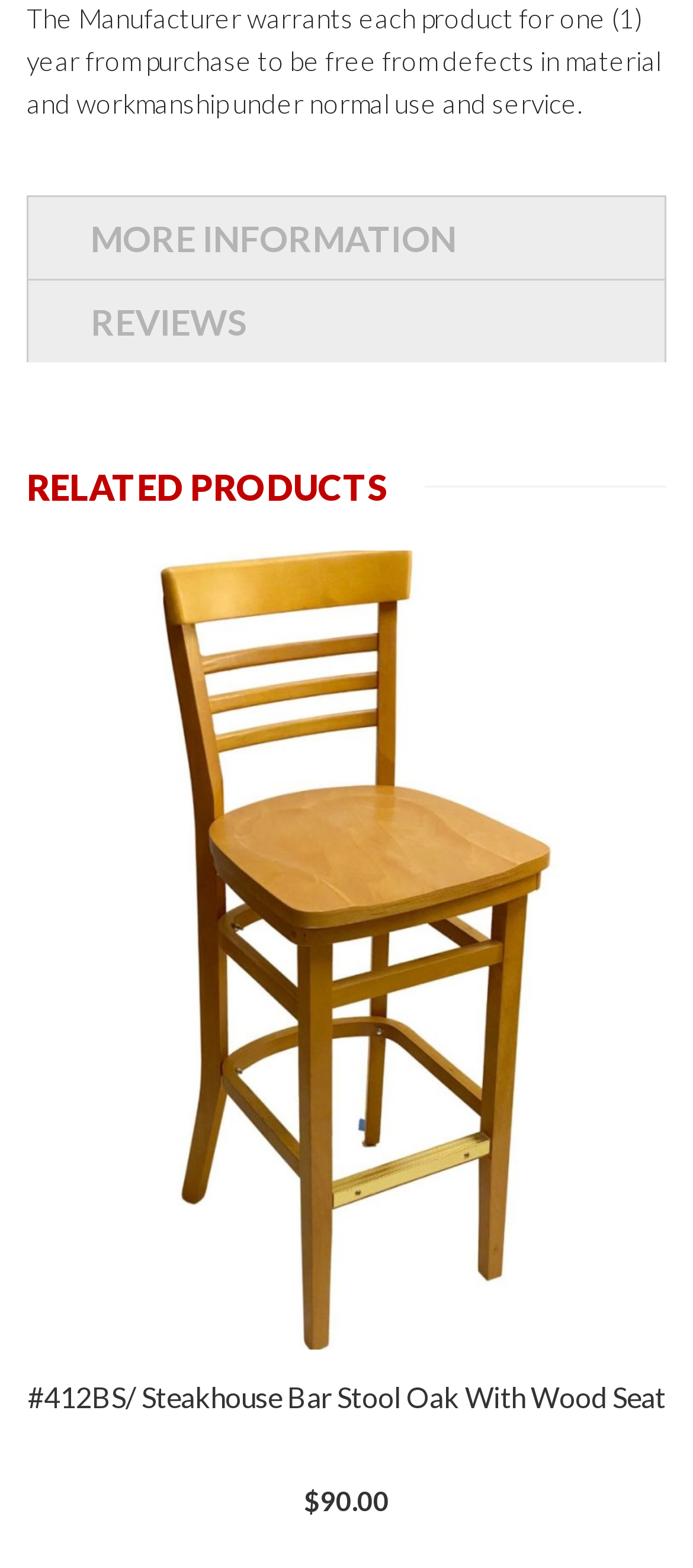Identify the bounding box for the described UI element: "Reviews".

[0.131, 0.178, 0.869, 0.231]